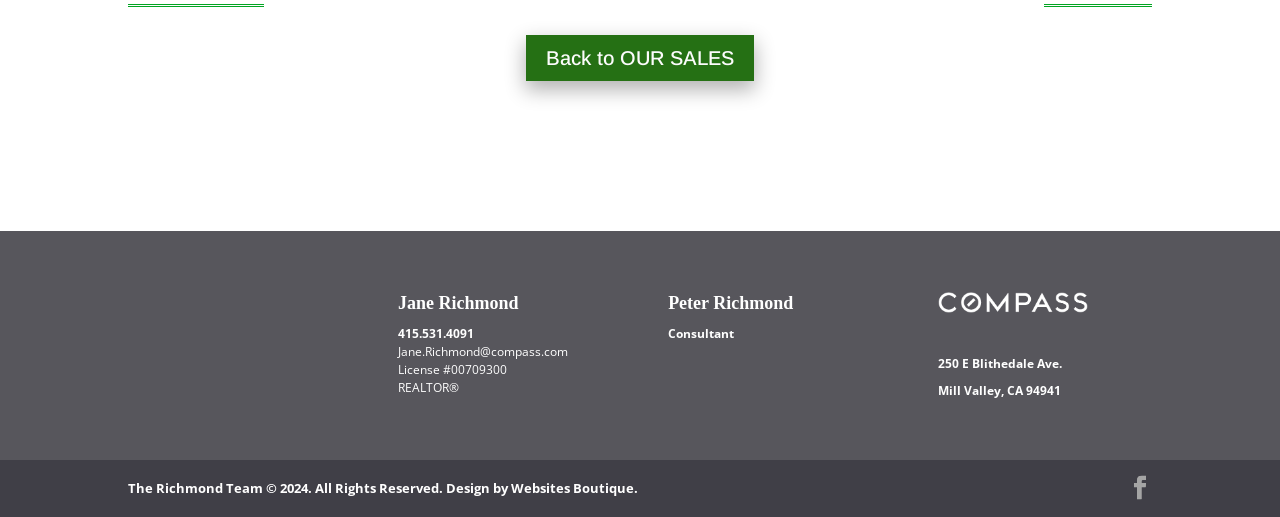Who is the consultant?
Using the image, provide a concise answer in one word or a short phrase.

Peter Richmond